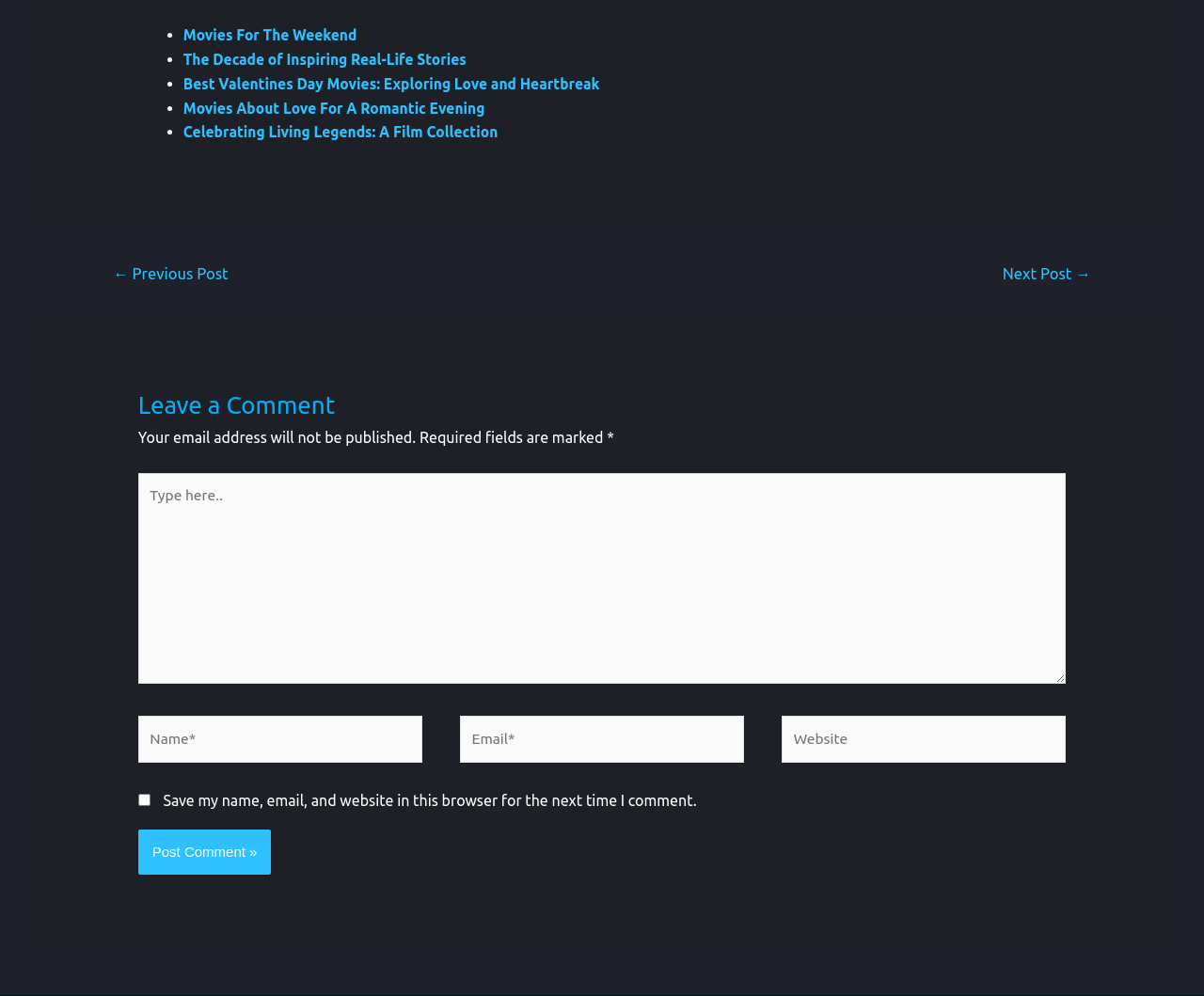Determine the bounding box coordinates of the clickable region to follow the instruction: "Click on Post Comment »".

[0.115, 0.84, 0.225, 0.885]